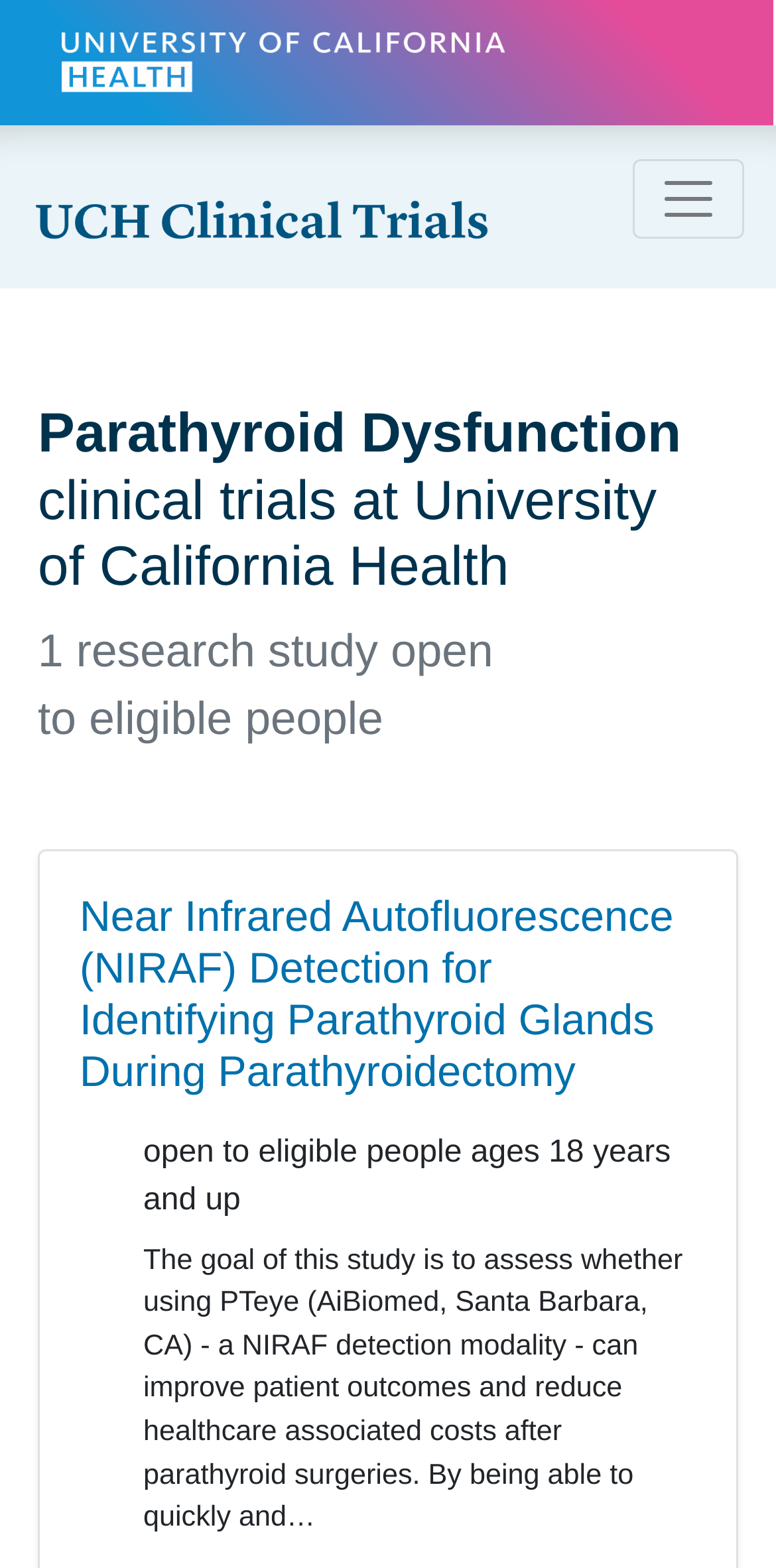What is the goal of the Near Infrared Autofluorescence study?
Can you offer a detailed and complete answer to this question?

I found the answer by looking at the StaticText element that describes the goal of the study. The text says 'The goal of this study is to assess whether using PTeye (AiBiomed, Santa Barbara, CA) - a NIRAF detection modality - can improve patient outcomes and reduce healthcare associated costs after parathyroid surgeries'.